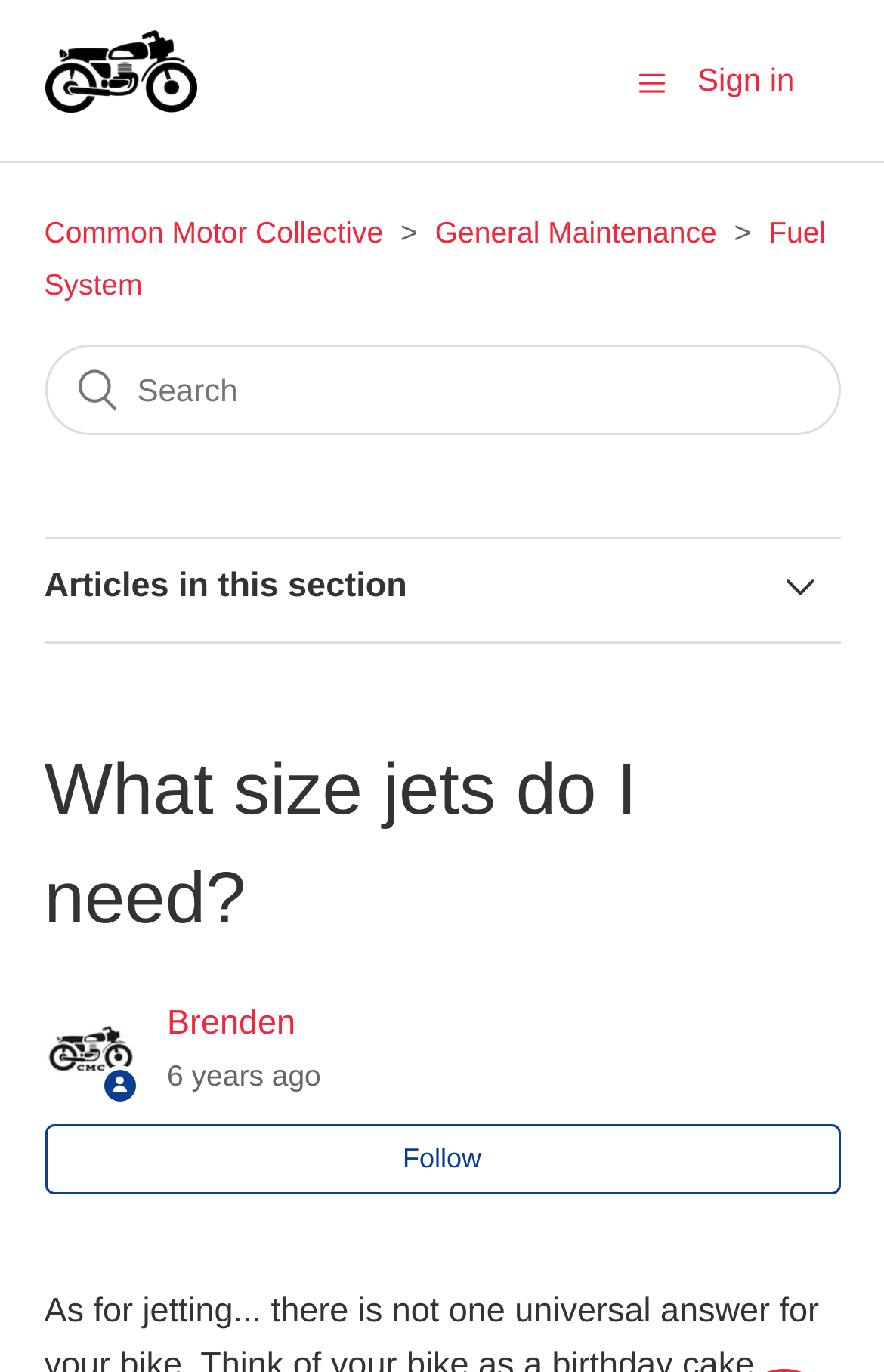Extract the heading text from the webpage.

What size jets do I need?